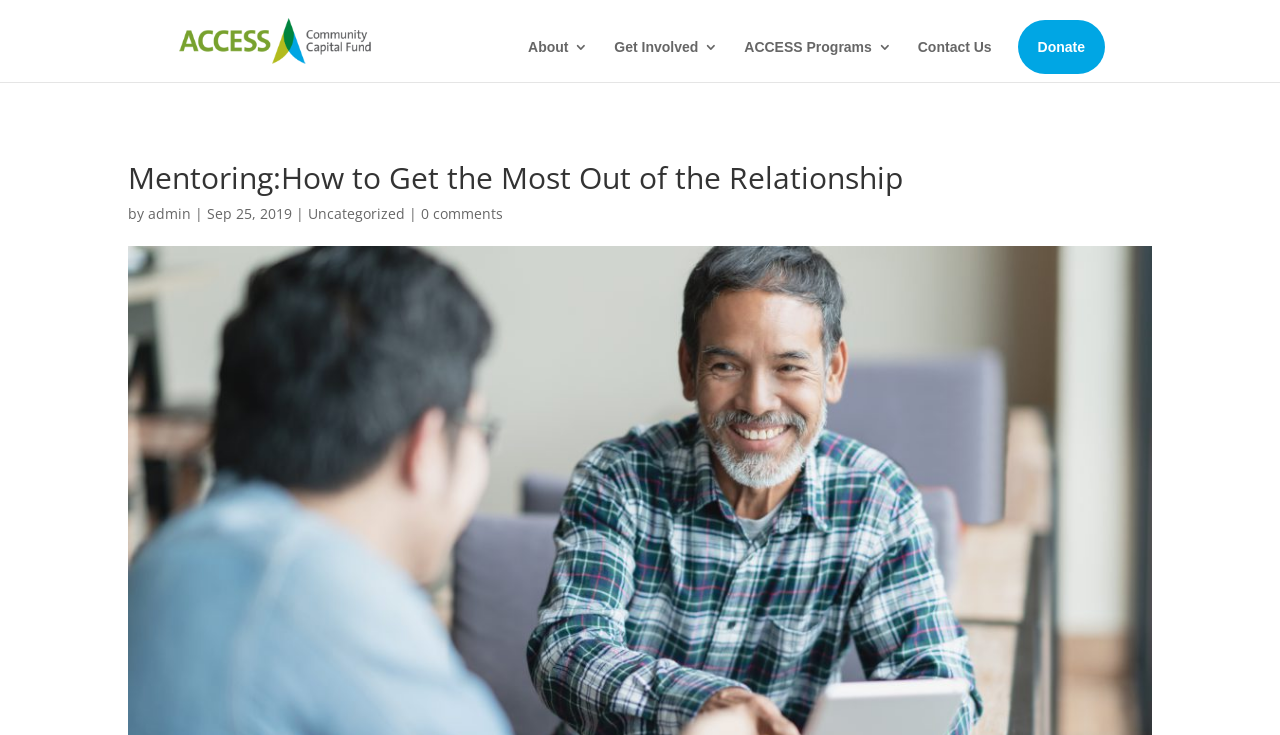Please mark the bounding box coordinates of the area that should be clicked to carry out the instruction: "Click on 'admin'".

[0.116, 0.278, 0.149, 0.303]